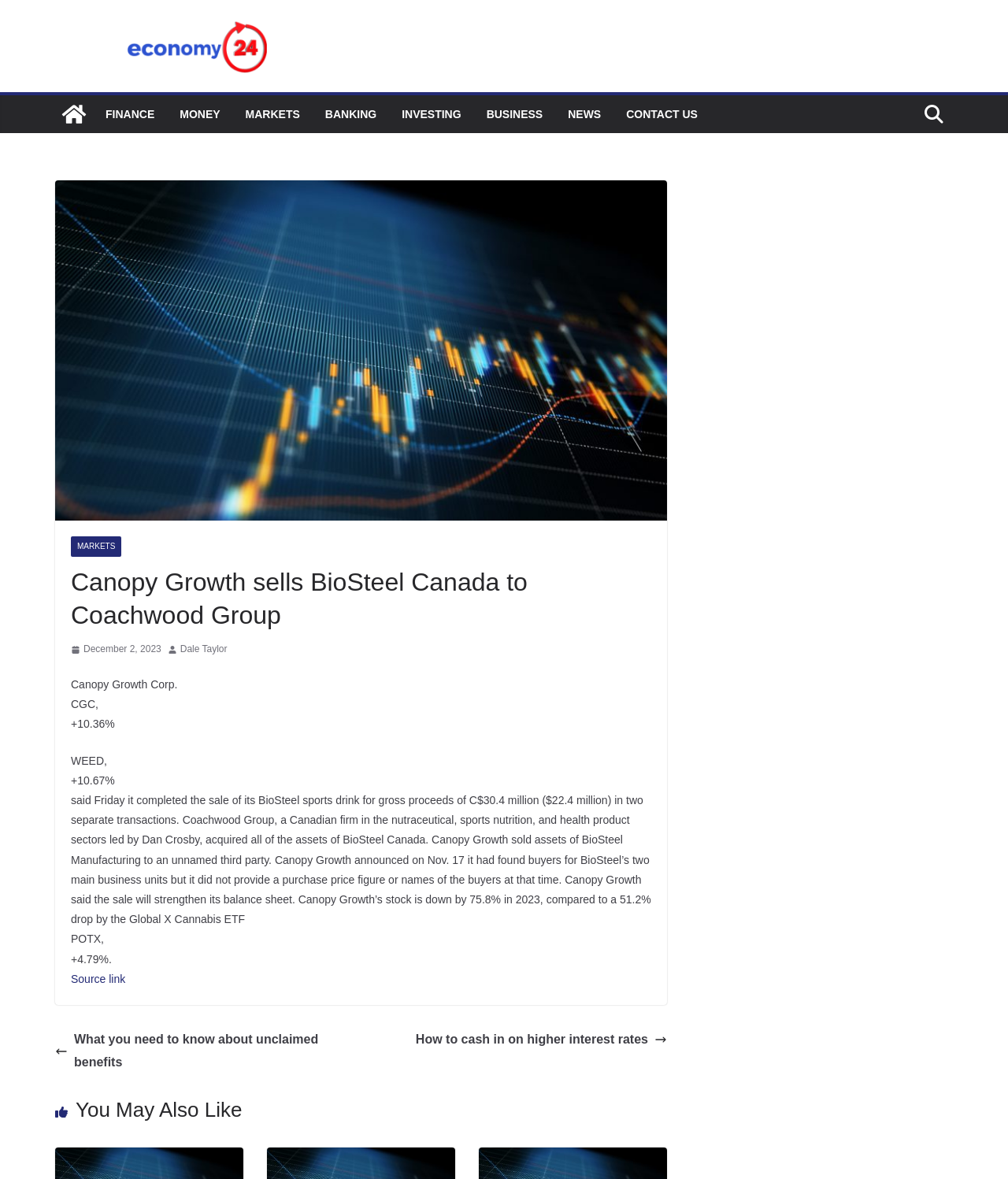Indicate the bounding box coordinates of the element that needs to be clicked to satisfy the following instruction: "Read the article about Canopy Growth selling BioSteel Canada". The coordinates should be four float numbers between 0 and 1, i.e., [left, top, right, bottom].

[0.055, 0.153, 0.662, 0.852]